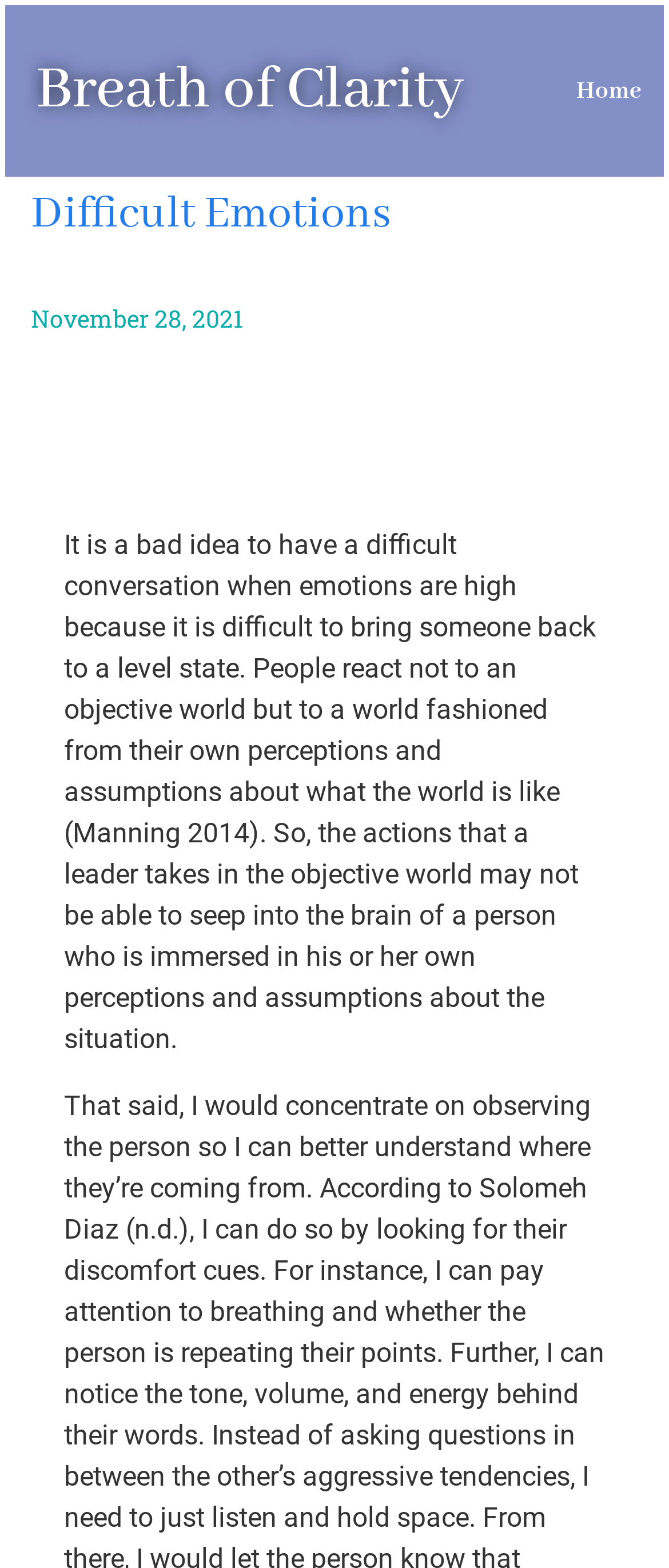Use a single word or phrase to answer the following:
What is the date of the article?

November 28, 2021